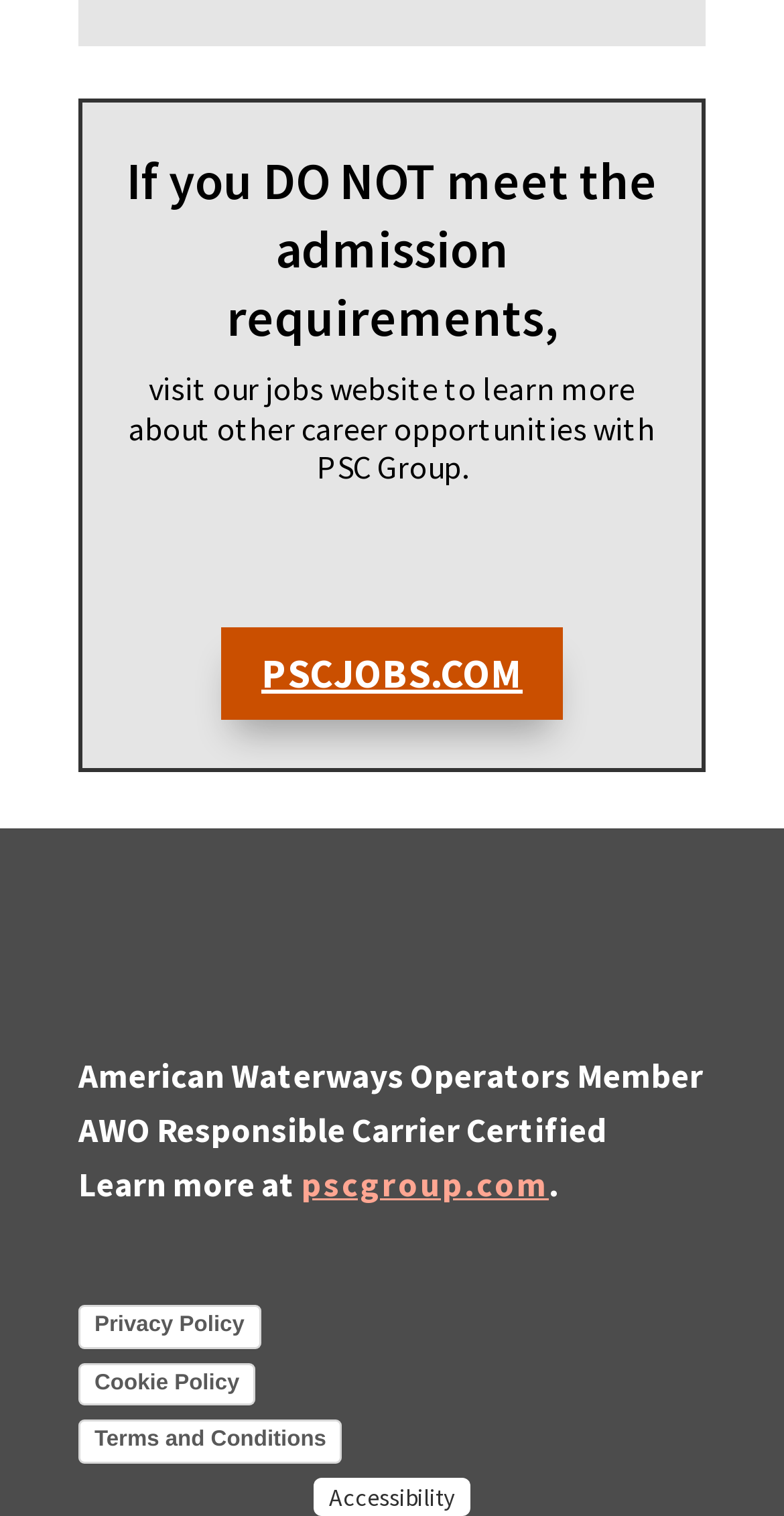Analyze the image and answer the question with as much detail as possible: 
What is the last link at the bottom of the webpage?

The link 'Terms and Conditions' is located at the bottom of the webpage, and it is the last link in the list of links.